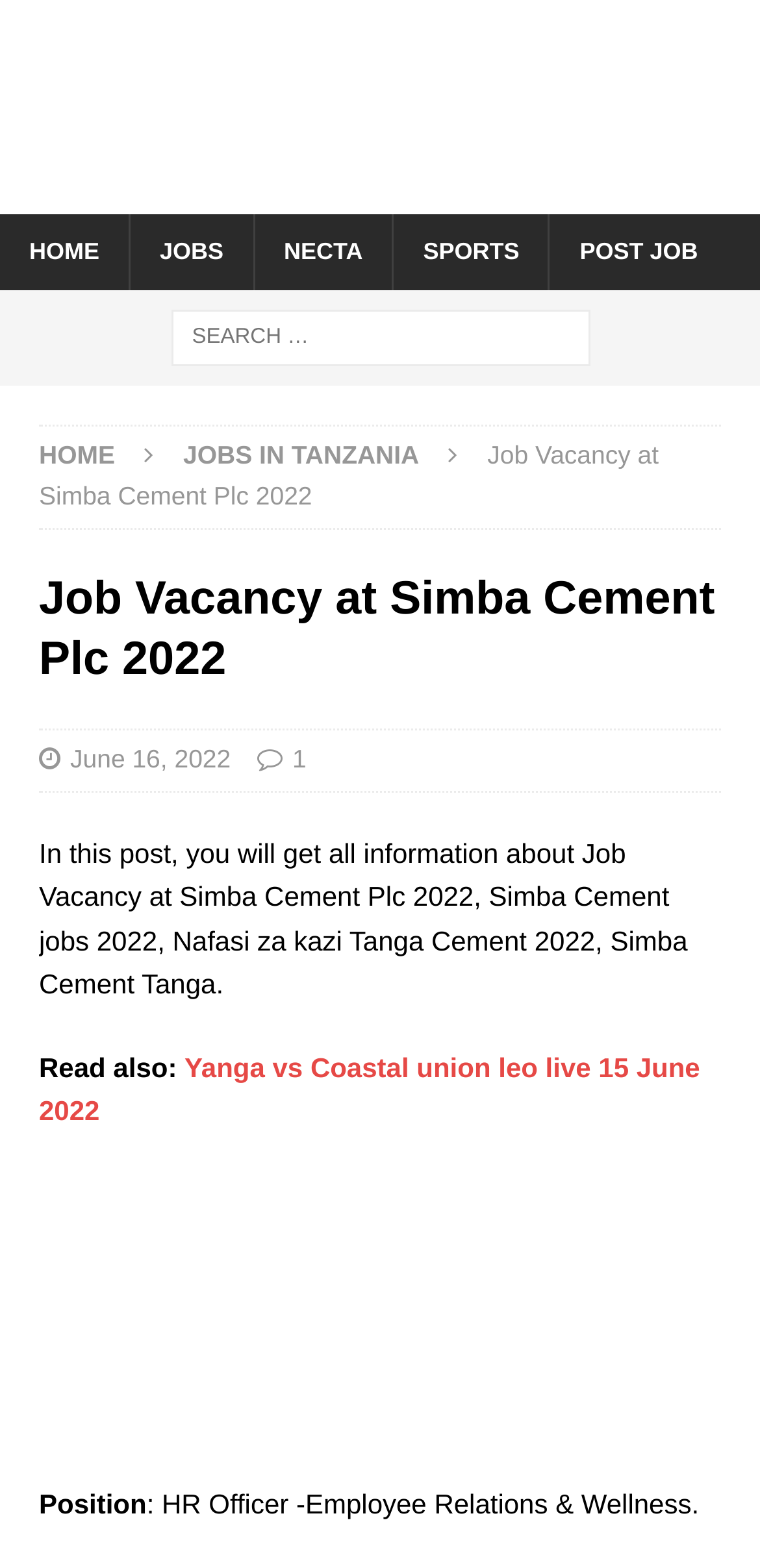Pinpoint the bounding box coordinates of the clickable element to carry out the following instruction: "Click the 'POST JOB' button."

[0.722, 0.137, 0.957, 0.185]